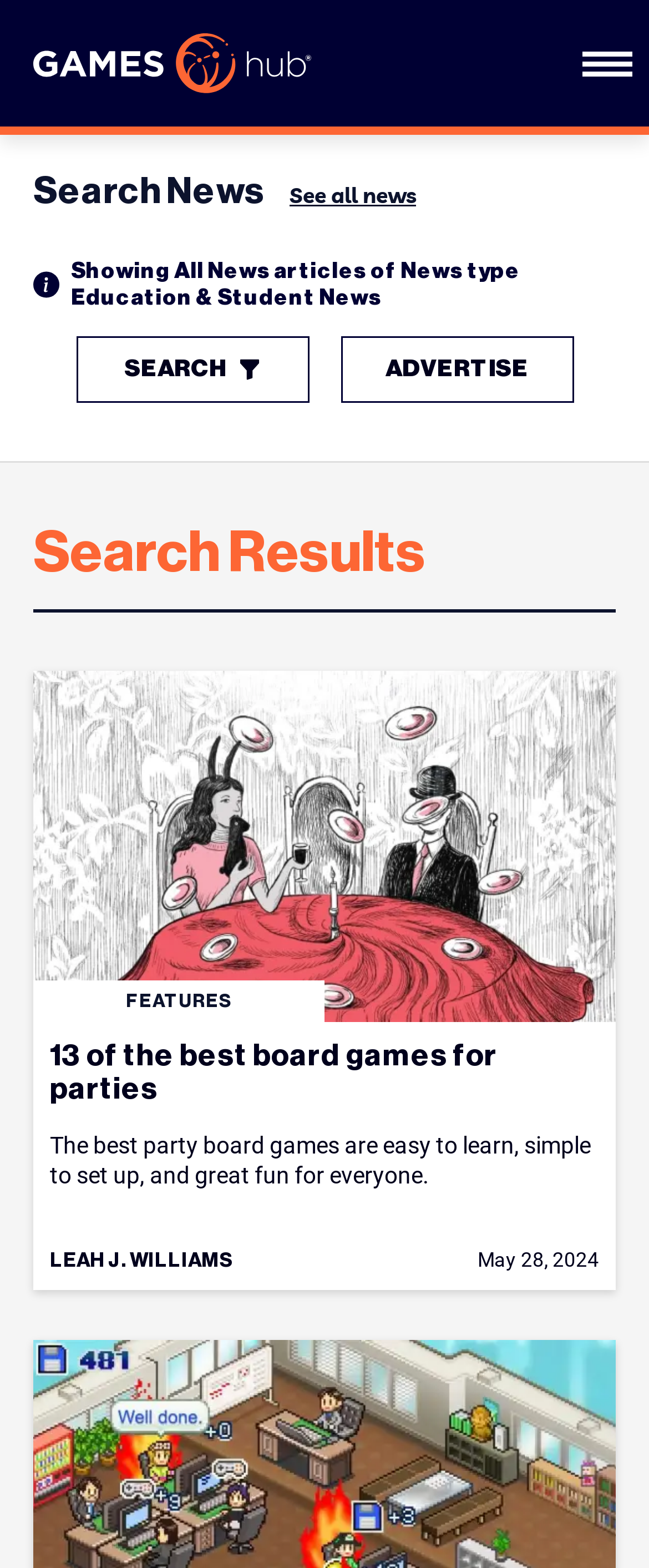What is the topic of the news article?
Using the information from the image, answer the question thoroughly.

The topic of the news article is Education & Student News, which can be inferred from the text 'Showing All News articles of News type Education & Student News'.